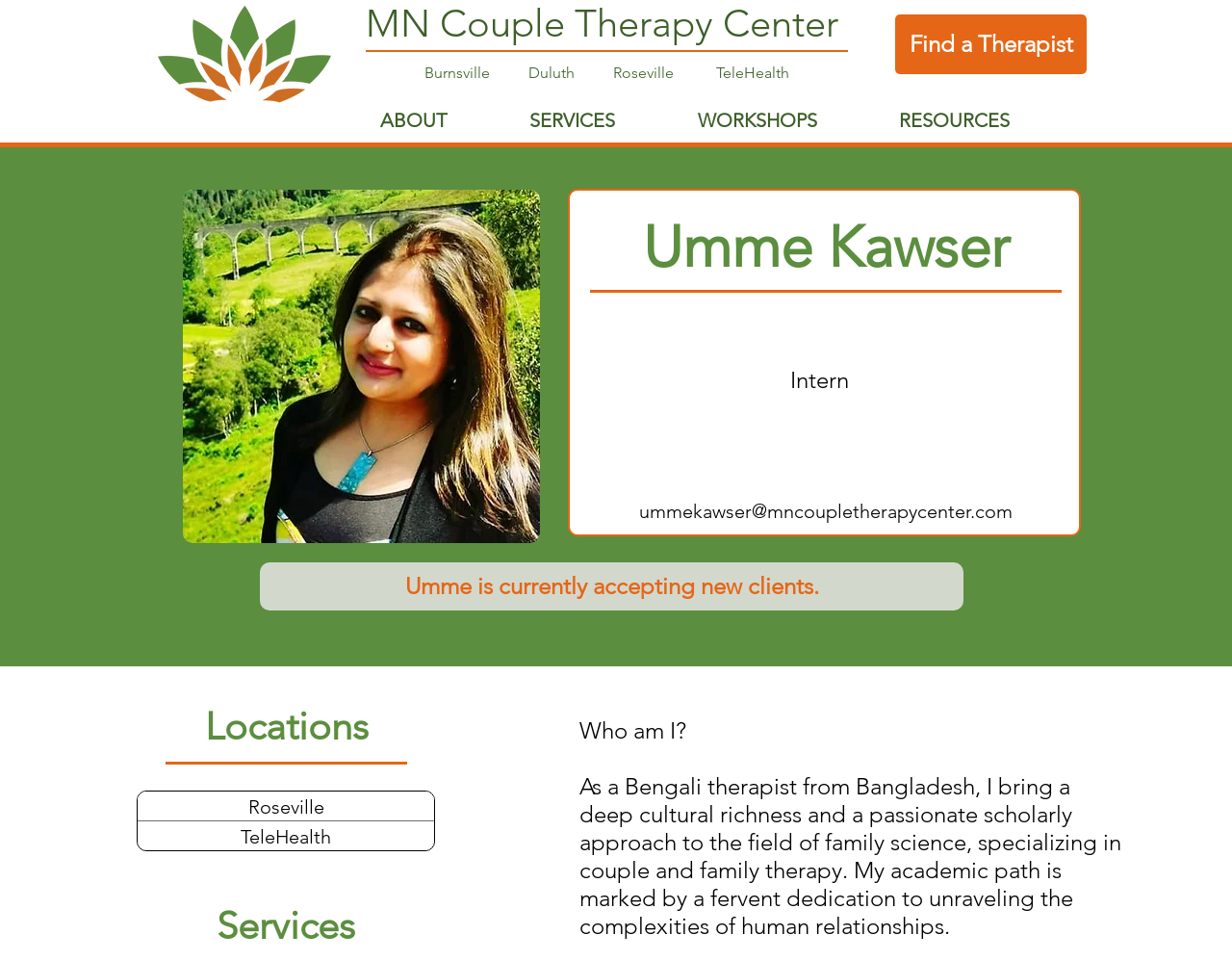Please provide the bounding box coordinates for the element that needs to be clicked to perform the following instruction: "View Umme Kawser's profile". The coordinates should be given as four float numbers between 0 and 1, i.e., [left, top, right, bottom].

[0.148, 0.197, 0.438, 0.565]